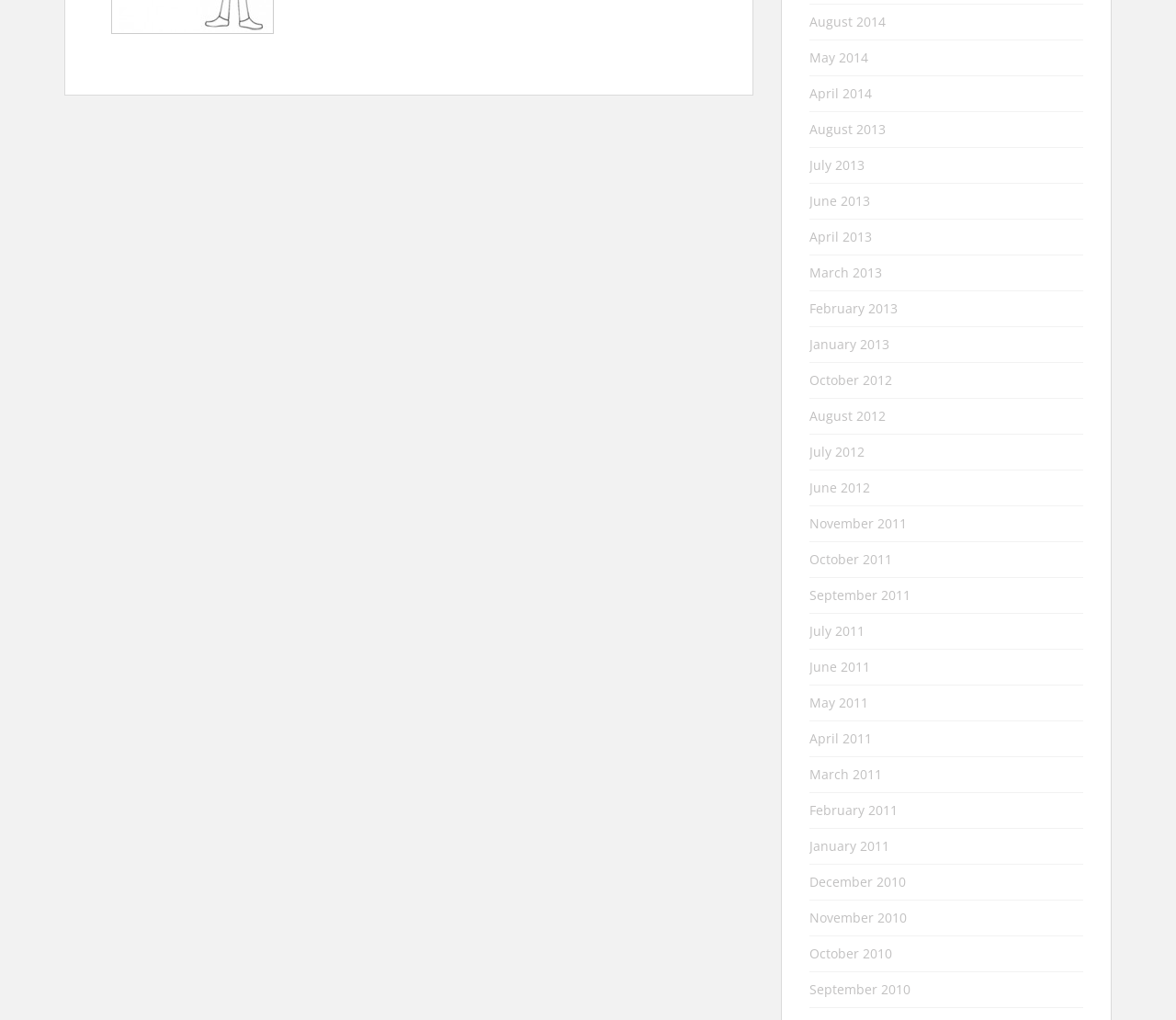Using the description: "June 2011", determine the UI element's bounding box coordinates. Ensure the coordinates are in the format of four float numbers between 0 and 1, i.e., [left, top, right, bottom].

[0.688, 0.645, 0.74, 0.663]